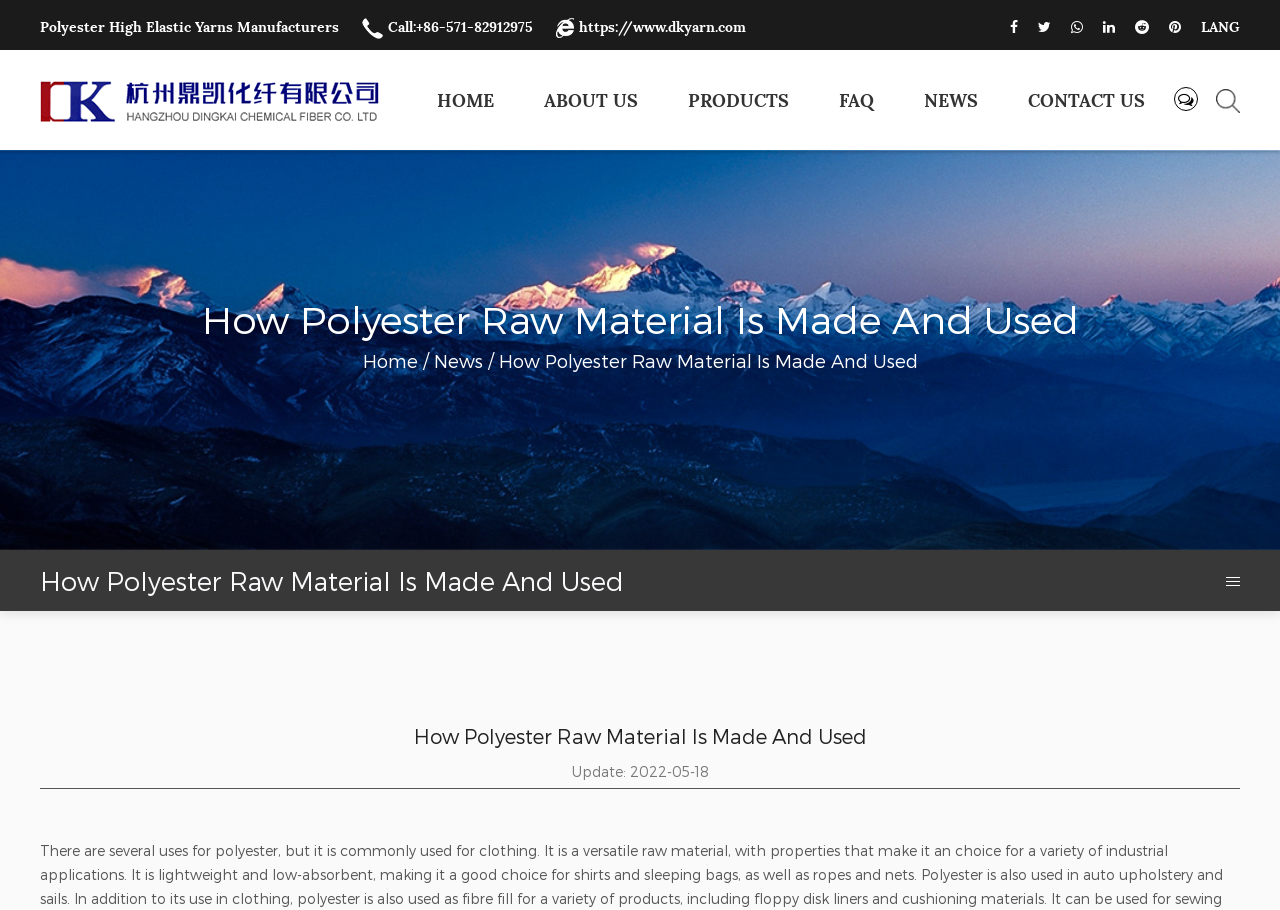Based on the image, provide a detailed response to the question:
What is the company name of the website?

I found the company name by looking at the top-left corner of the webpage, where it is displayed prominently as a link and an image.